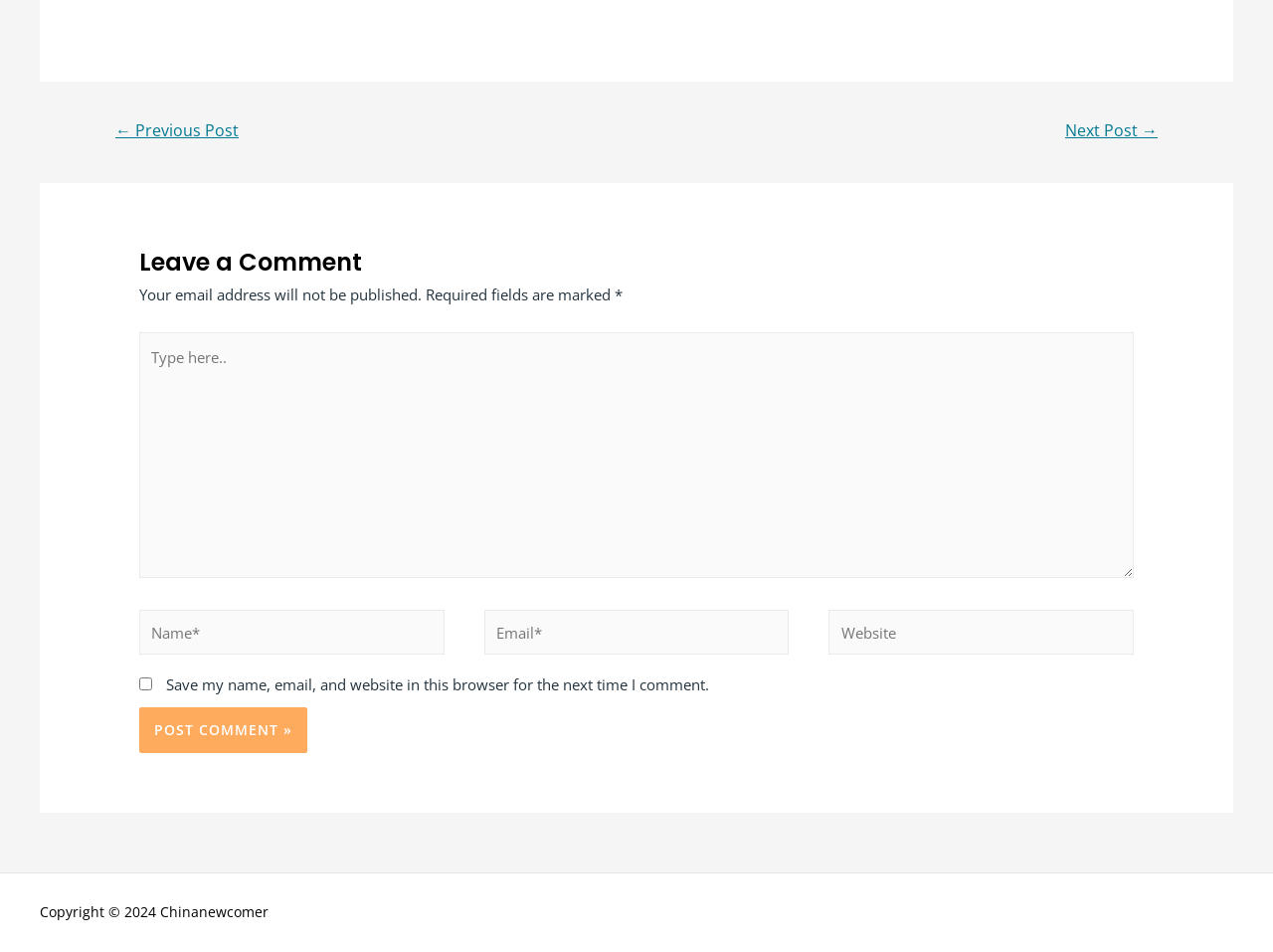Given the description: "About", determine the bounding box coordinates of the UI element. The coordinates should be formatted as four float numbers between 0 and 1, [left, top, right, bottom].

None